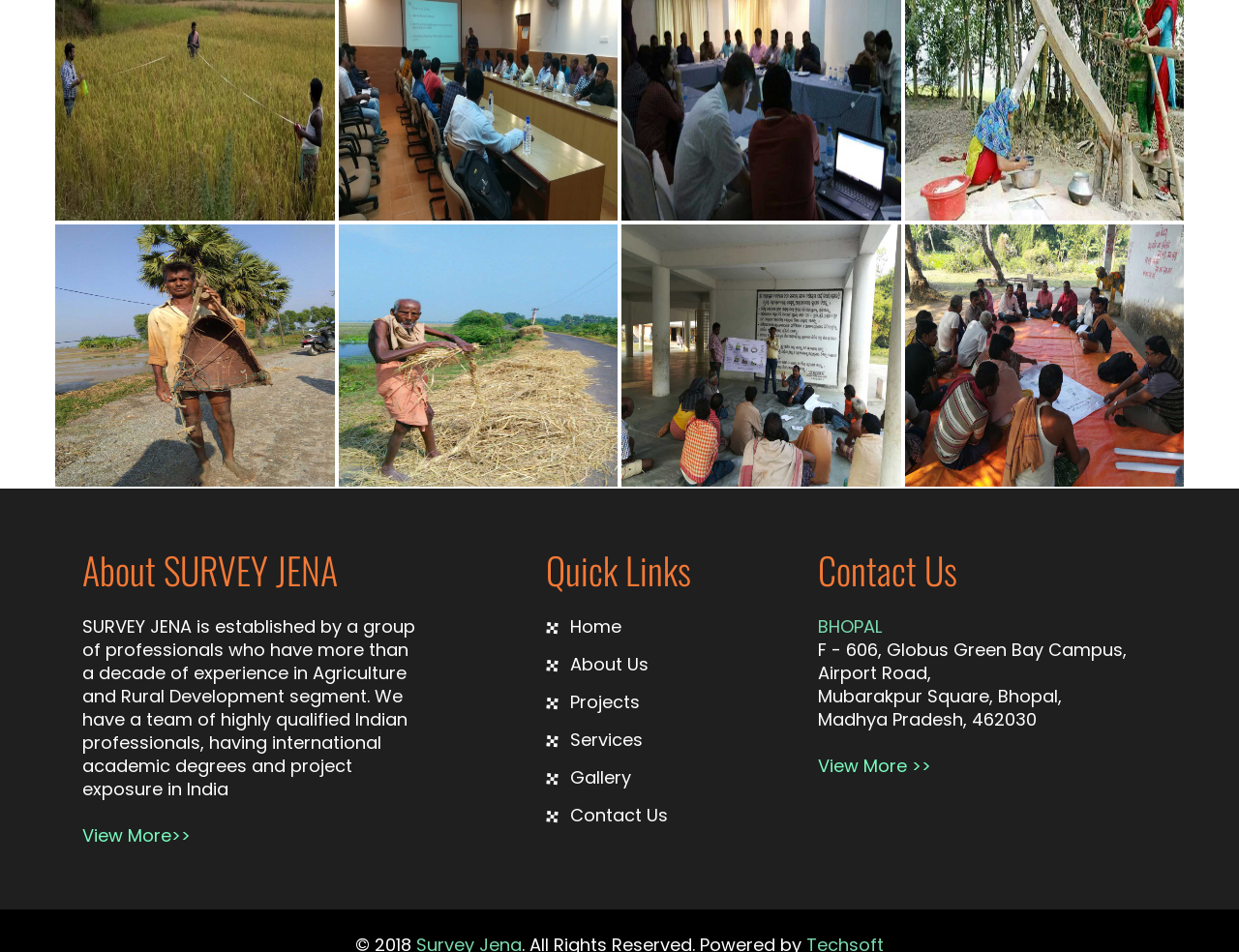How many figures are there on the webpage?
Based on the image content, provide your answer in one word or a short phrase.

4